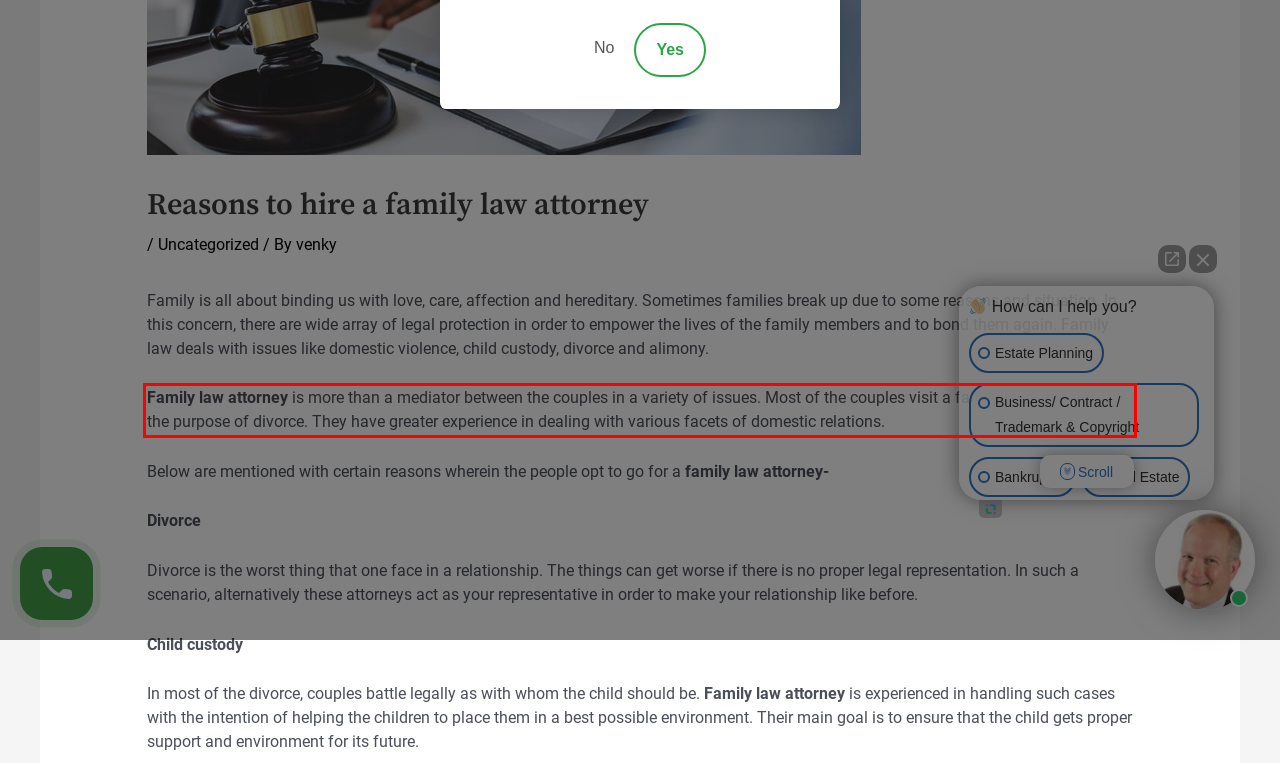There is a screenshot of a webpage with a red bounding box around a UI element. Please use OCR to extract the text within the red bounding box.

Family law attorney is more than a mediator between the couples in a variety of issues. Most of the couples visit a family lawyer mainly for the purpose of divorce. They have greater experience in dealing with various facets of domestic relations.